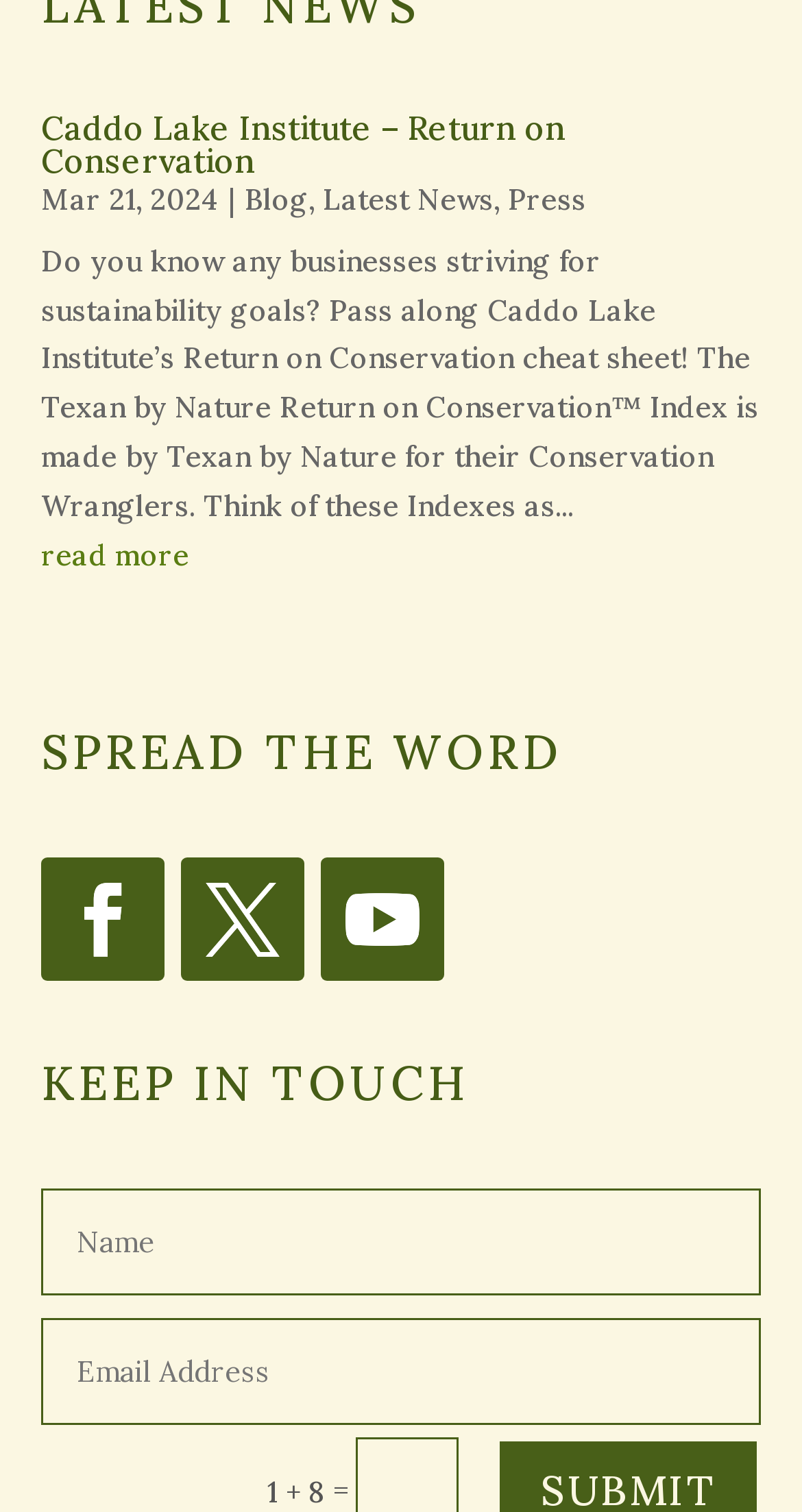Review the image closely and give a comprehensive answer to the question: What is the function of the three links with icons?

The three links with icons are likely social media links, which are commonly used to share content, and are located under the heading 'SPREAD THE WORD'.